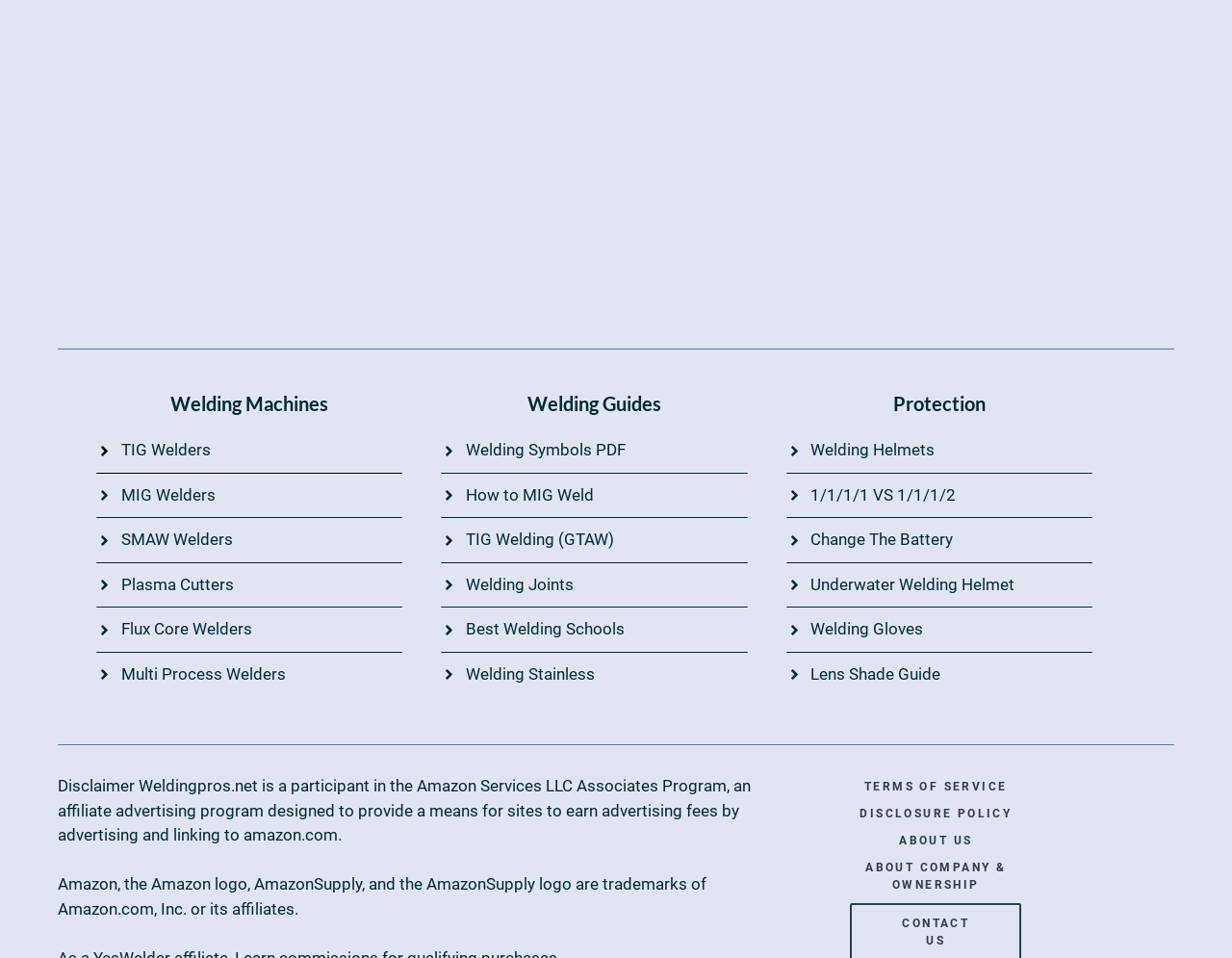From the image, can you give a detailed response to the question below:
What type of welders are mentioned on the webpage?

By examining the links under the 'Welding Machines' heading, I found that the webpage mentions TIG Welders, MIG Welders, SMAW Welders, and other types of welders.